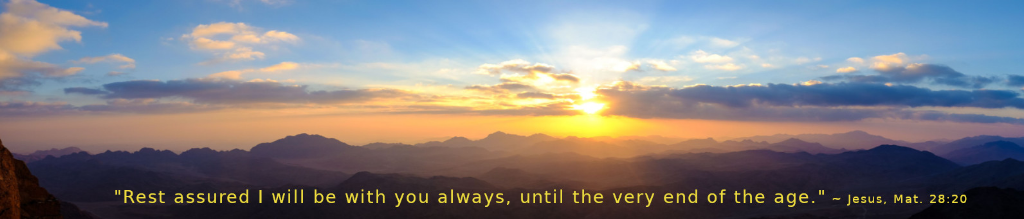Break down the image into a detailed narrative.

The image features a striking panoramic view of a mountain landscape at sunrise, where soft golden rays extend across the horizon, illuminating the sky filled with pastel clouds. Prominently overlaying this serene backdrop is a comforting quote attributed to Jesus from the Bible, specifically Matthew 28:20, which reads: “Rest assured I will be with you always, until the very end of the age.” The combination of the breathtaking natural beauty and the hopeful message serves as a potent reminder of spiritual assurance and presence, encouraging viewers to find solace in their faith amidst life's journey.